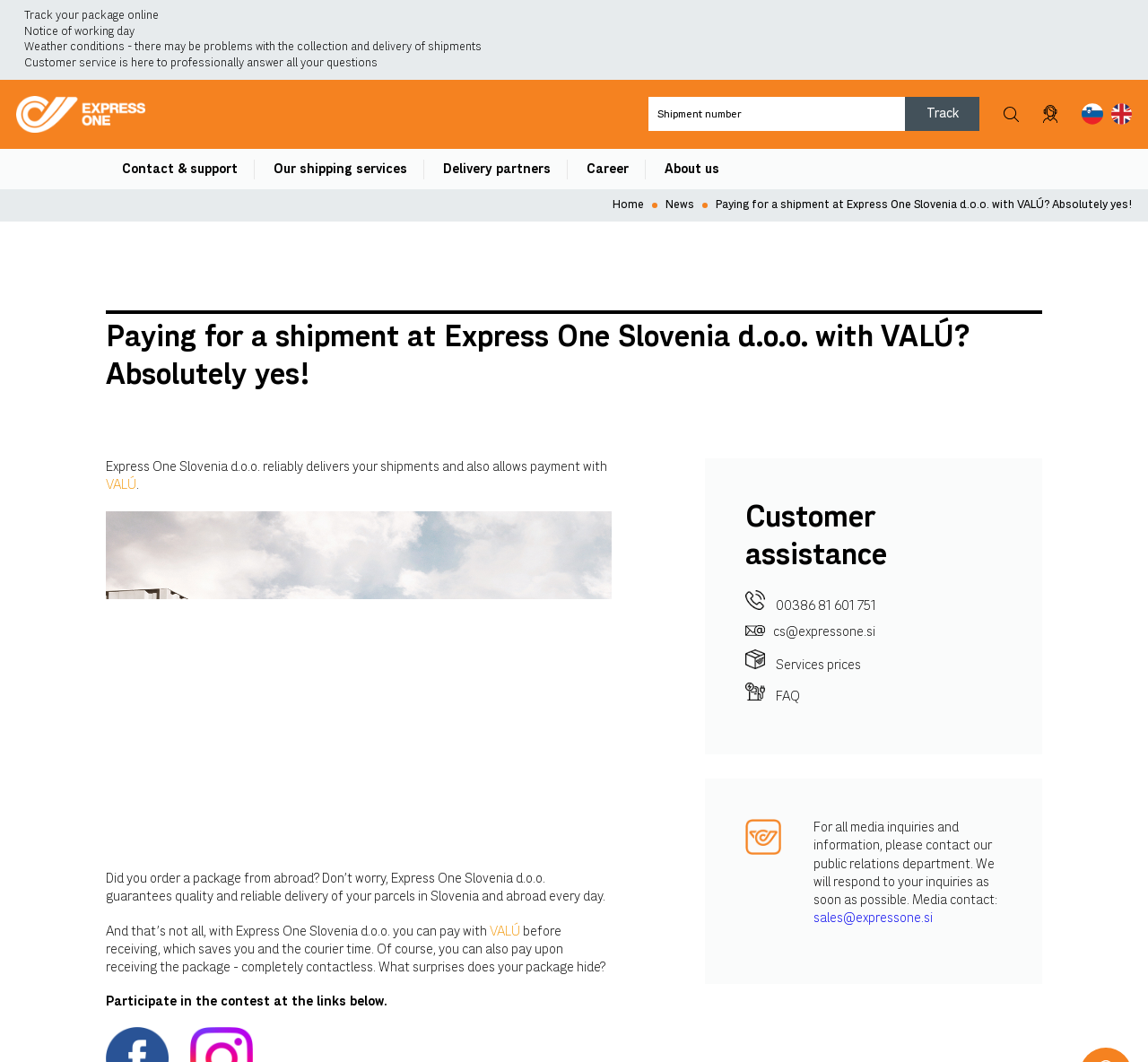Identify the bounding box for the element characterized by the following description: "00386 81 601 751".

[0.649, 0.556, 0.763, 0.58]